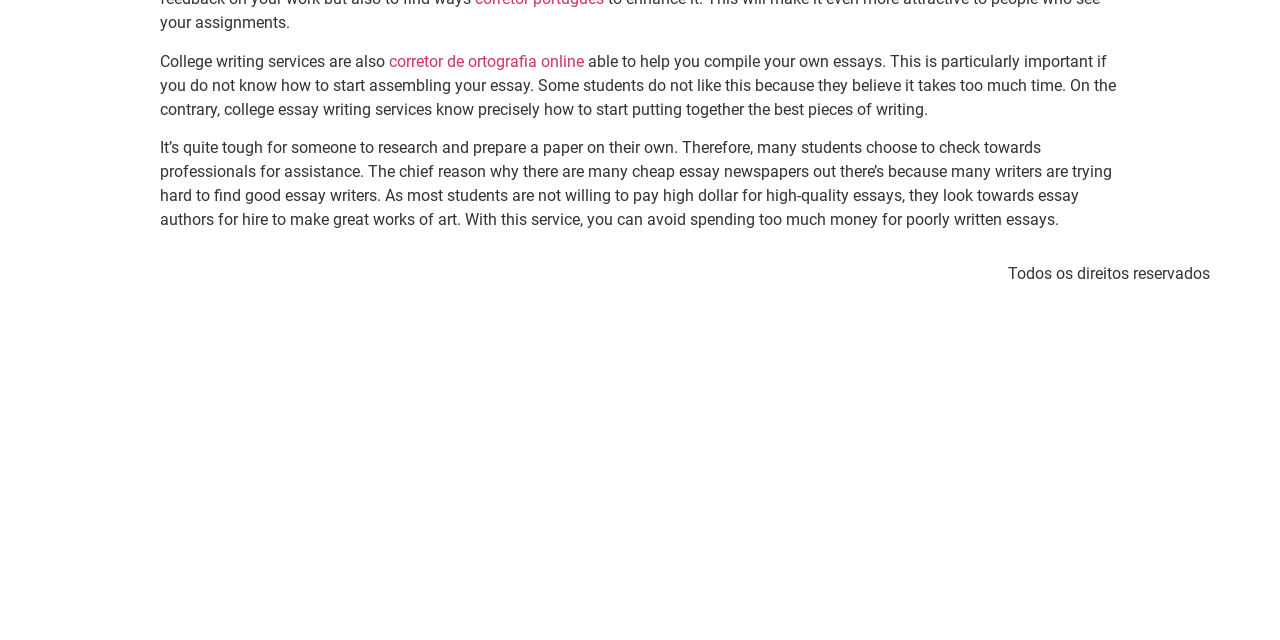Give the bounding box coordinates for the element described as: "corretor de ortografia online".

[0.304, 0.081, 0.456, 0.11]